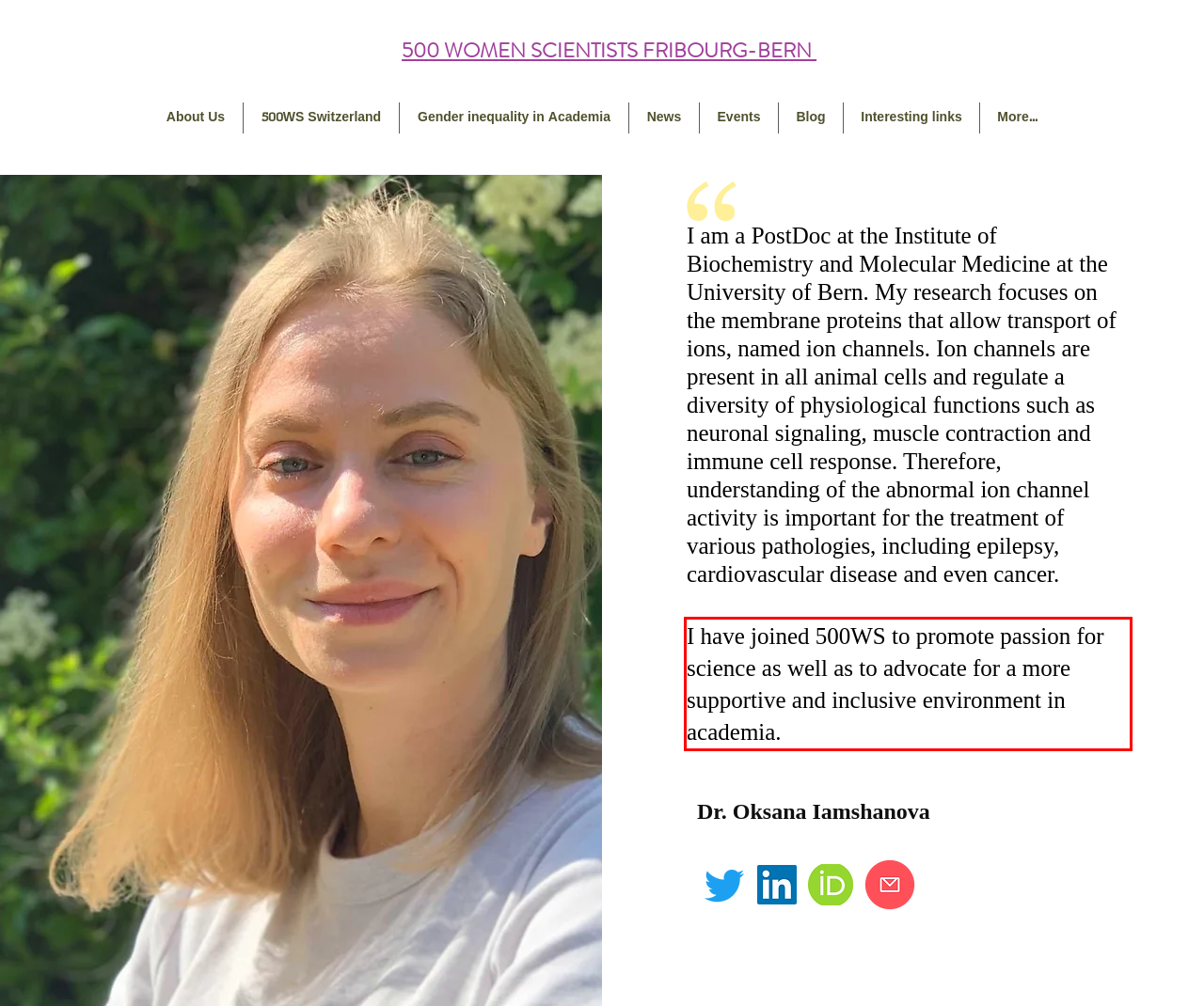Examine the screenshot of the webpage, locate the red bounding box, and perform OCR to extract the text contained within it.

I have joined 500WS to promote passion for science as well as to advocate for a more supportive and inclusive environment in academia.